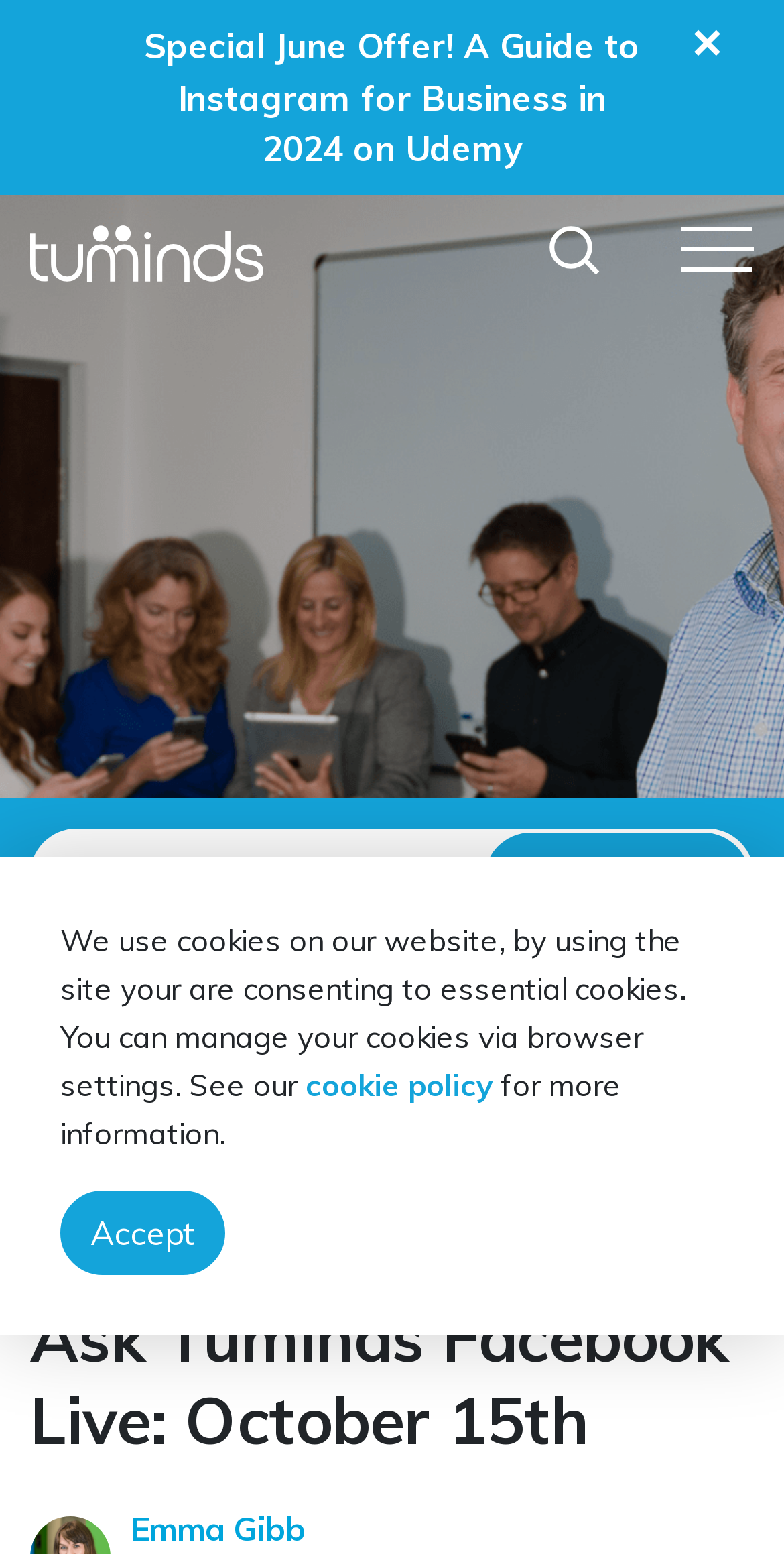Give an extensive and precise description of the webpage.

This webpage is about a live social media Q&A session with the Tuminds team, specifically Alastair and Emma, on Facebook. At the top left, there is a logo of Tuminds, accompanied by a link to the Tuminds website. Below the logo, there is a search bar where users can input their interests, accompanied by a search button.

On the top right, there are three links: one to a special June offer for a guide to Instagram for business on Udemy, another to close the current window, and a third to an unknown destination. Below these links, there is a large heading that announces the live Q&A session on Facebook, scheduled for October 15th.

Below the heading, there is a section that highlights Emma Gibb, one of the team members who will be answering questions during the live session. The webpage also features a cookie policy notification at the bottom, which informs users that the website uses essential cookies and provides a link to the cookie policy for more information. Users can accept the cookie policy by clicking the "Accept" button.

There are several other links and buttons scattered throughout the webpage, including links to the home page, latest news, and a Facebook Live session. The webpage also features several images, including the Tuminds logo, a Facebook Live icon, and an unknown image on the top right.